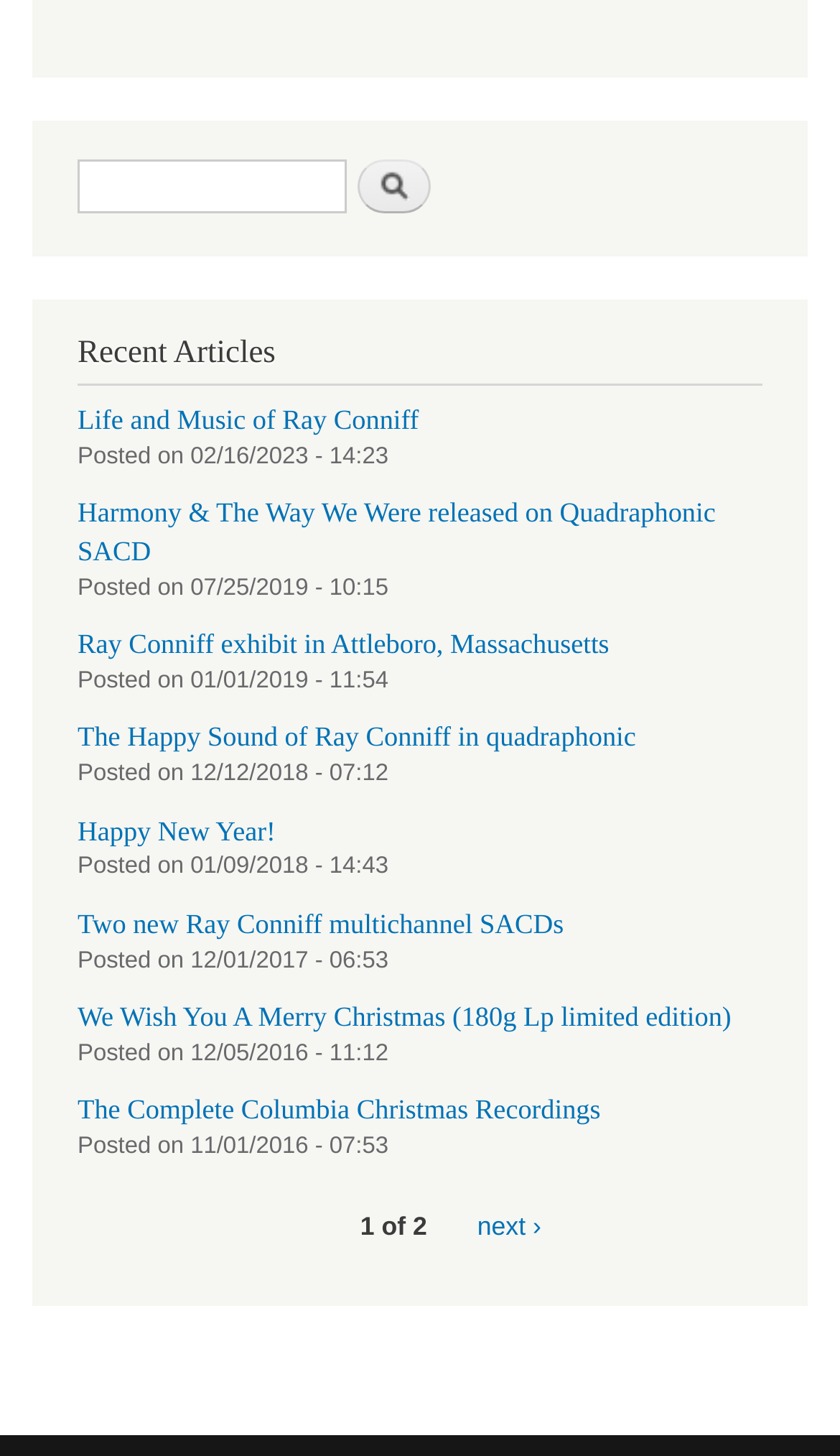From the given element description: "alt="Federal Reserve Education logo"", find the bounding box for the UI element. Provide the coordinates as four float numbers between 0 and 1, in the order [left, top, right, bottom].

None